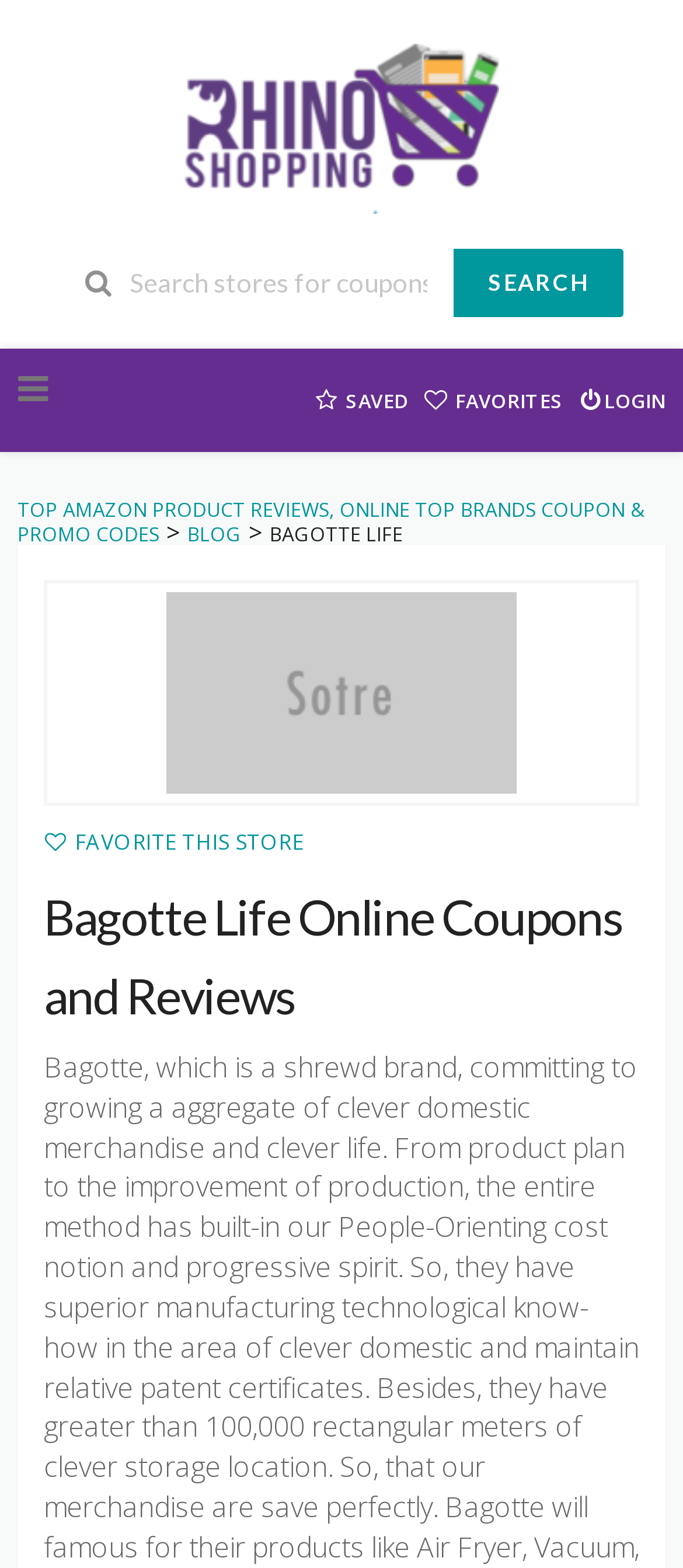Specify the bounding box coordinates of the area to click in order to execute this command: 'Search for coupons and deals'. The coordinates should consist of four float numbers ranging from 0 to 1, and should be formatted as [left, top, right, bottom].

[0.087, 0.159, 0.664, 0.202]